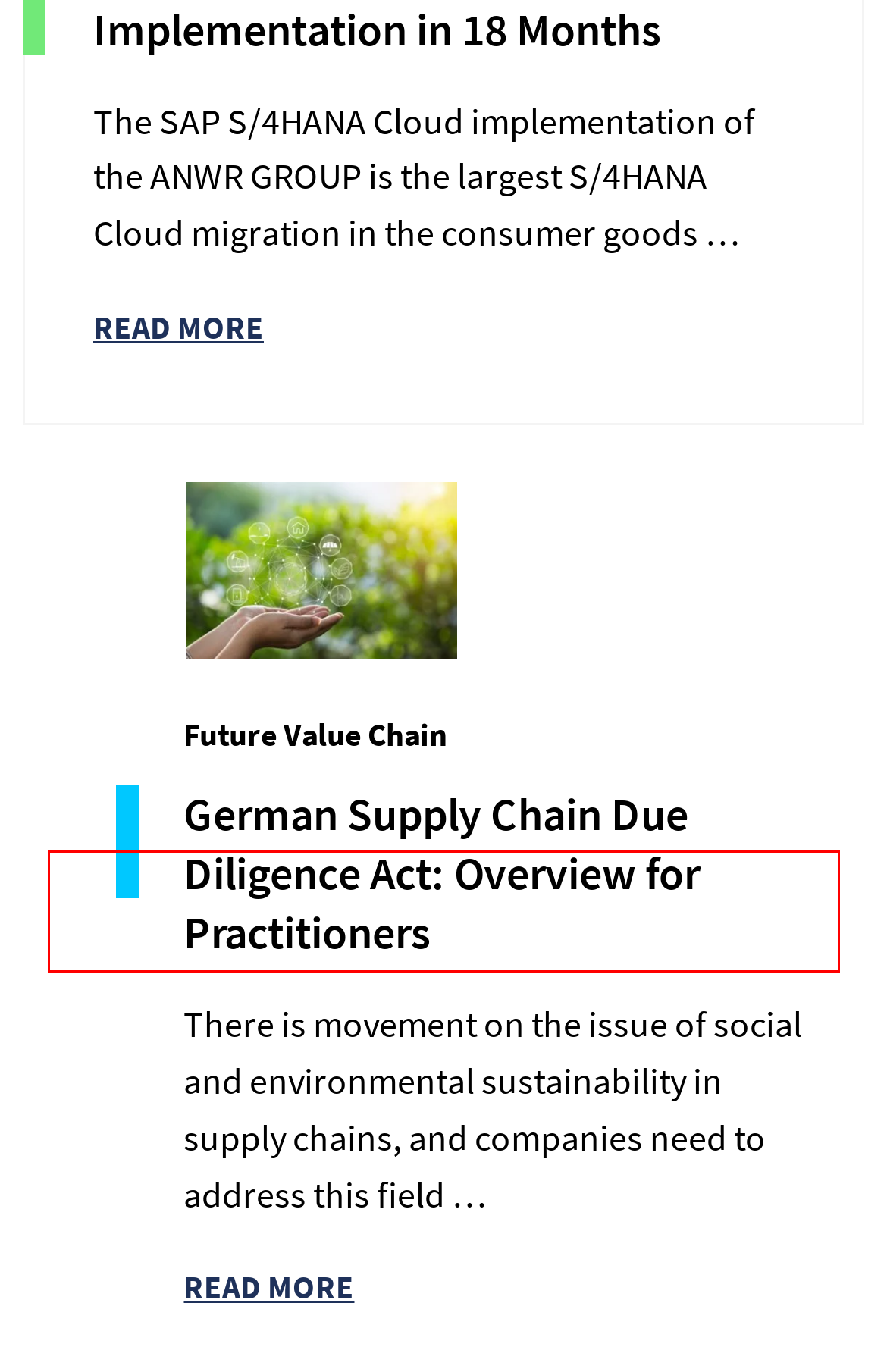You have a screenshot of a webpage with a UI element highlighted by a red bounding box. Use OCR to obtain the text within this highlighted area.

Marketing cookies are used by third-party advertisers or publishers to display personalized ads. They do this by tracking visitors across websites.